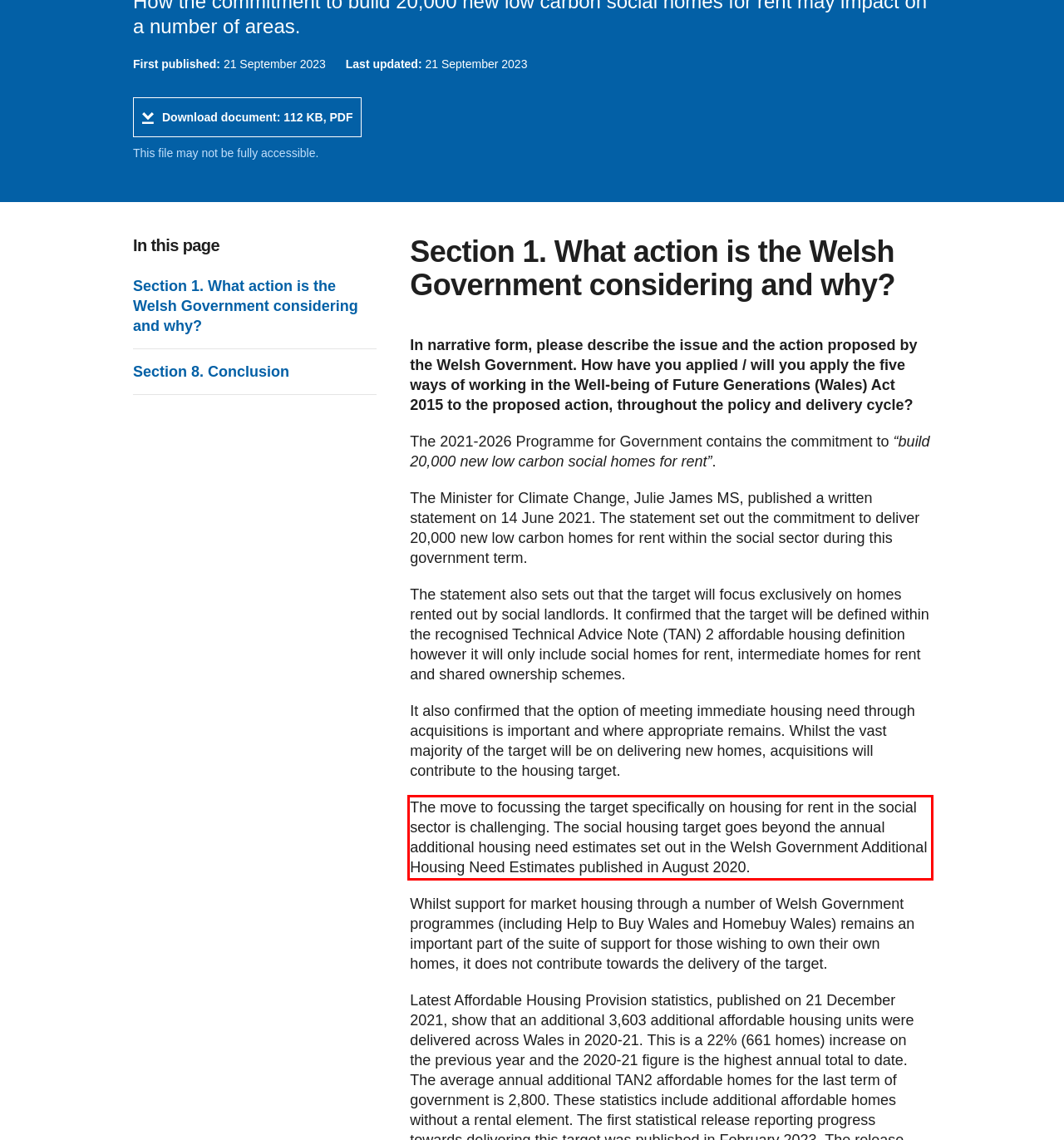With the given screenshot of a webpage, locate the red rectangle bounding box and extract the text content using OCR.

The move to focussing the target specifically on housing for rent in the social sector is challenging. The social housing target goes beyond the annual additional housing need estimates set out in the Welsh Government Additional Housing Need Estimates published in August 2020.